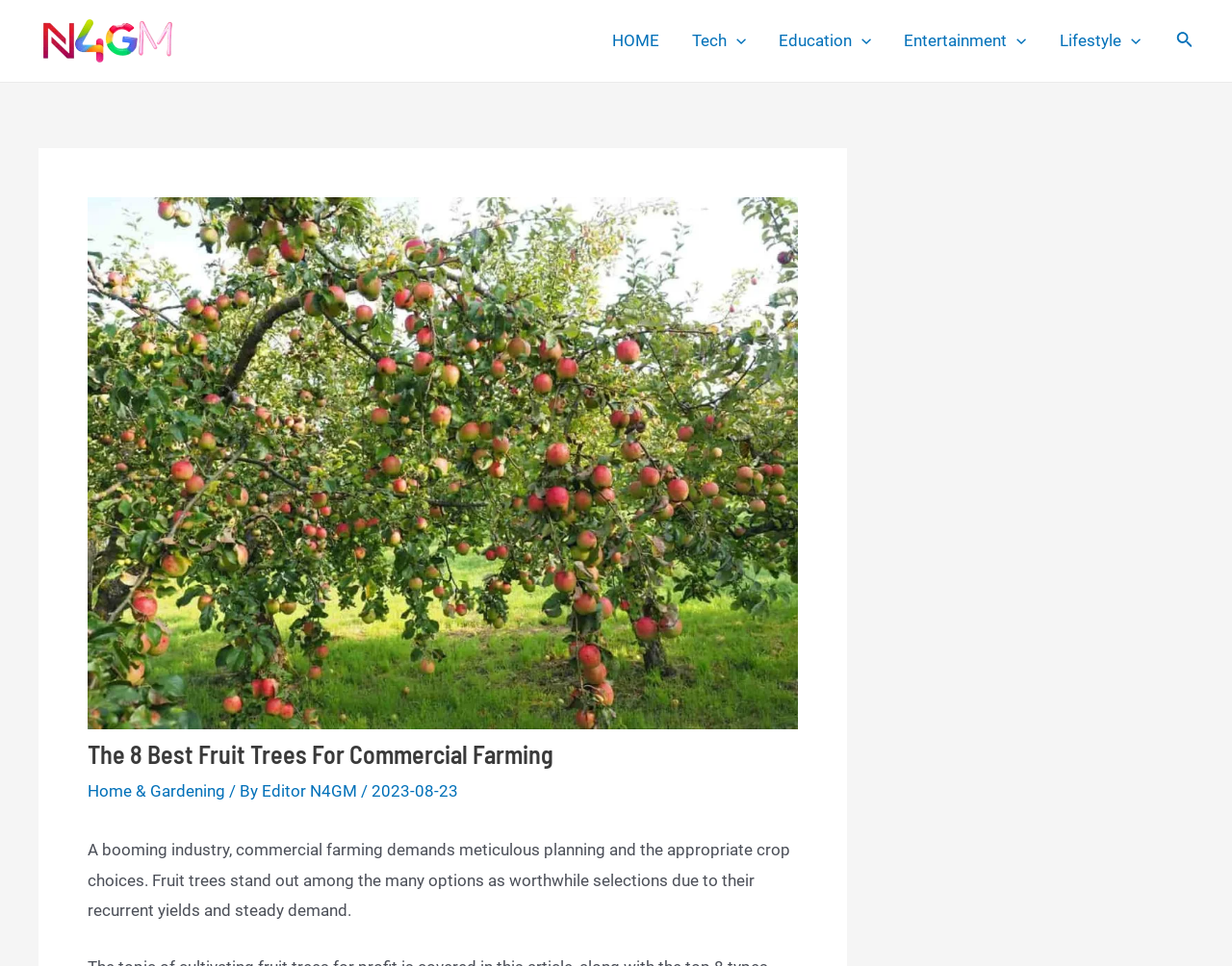What is the website's logo?
Please respond to the question with a detailed and thorough explanation.

The website's logo is located at the top left corner of the webpage, and it is an image with the text 'n4gm.com'.